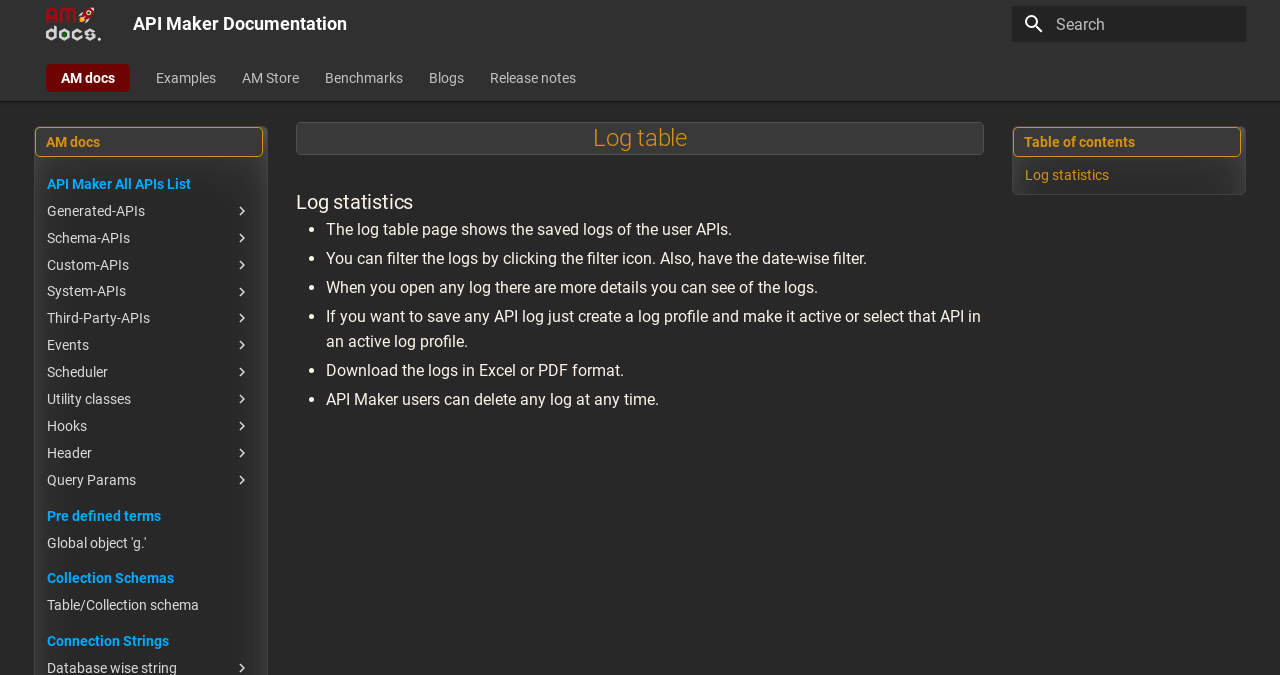Determine the bounding box coordinates for the clickable element required to fulfill the instruction: "Download logs in Excel or PDF format". Provide the coordinates as four float numbers between 0 and 1, i.e., [left, top, right, bottom].

[0.255, 0.535, 0.488, 0.563]